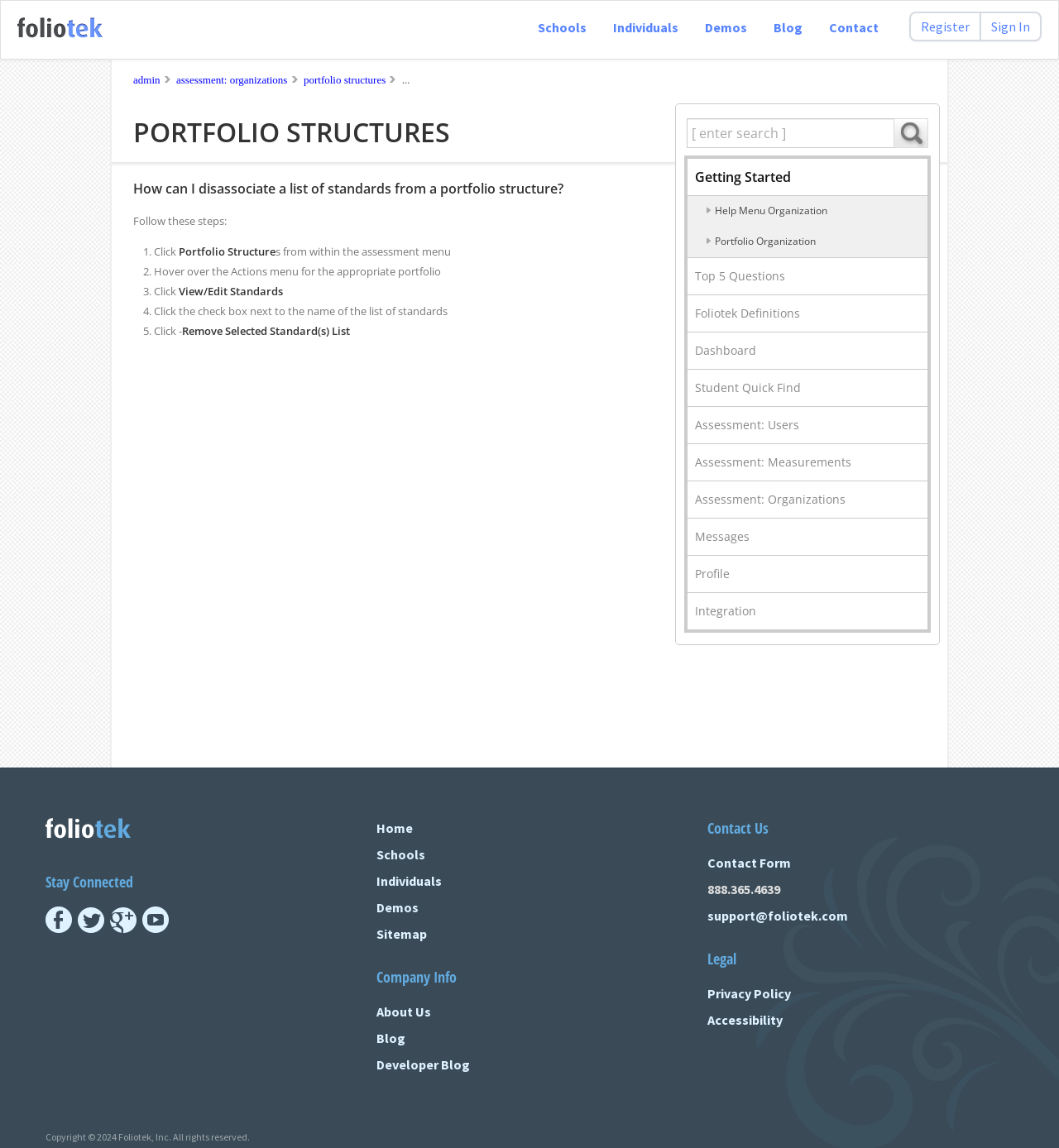Please specify the bounding box coordinates of the element that should be clicked to execute the given instruction: 'Click the 'Add to cart' button'. Ensure the coordinates are four float numbers between 0 and 1, expressed as [left, top, right, bottom].

None